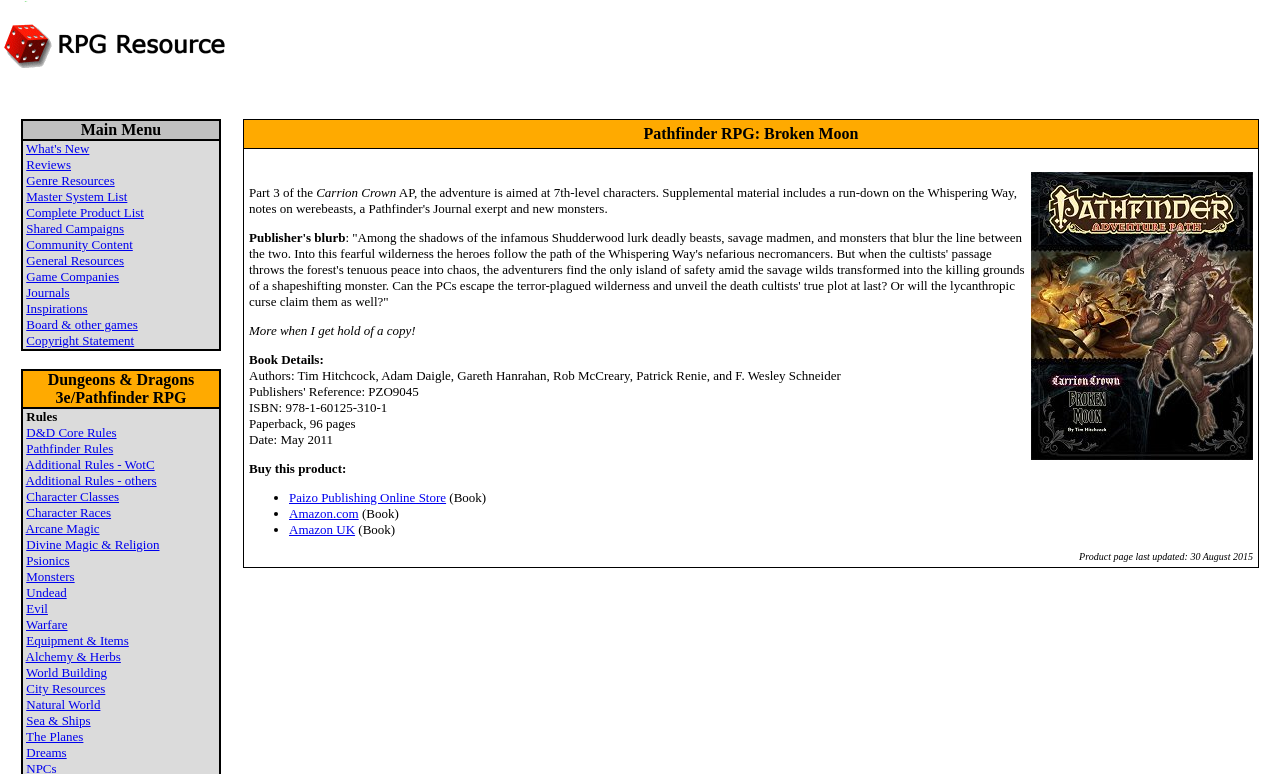Locate the bounding box coordinates of the element you need to click to accomplish the task described by this instruction: "Go to Reviews".

[0.021, 0.203, 0.055, 0.222]